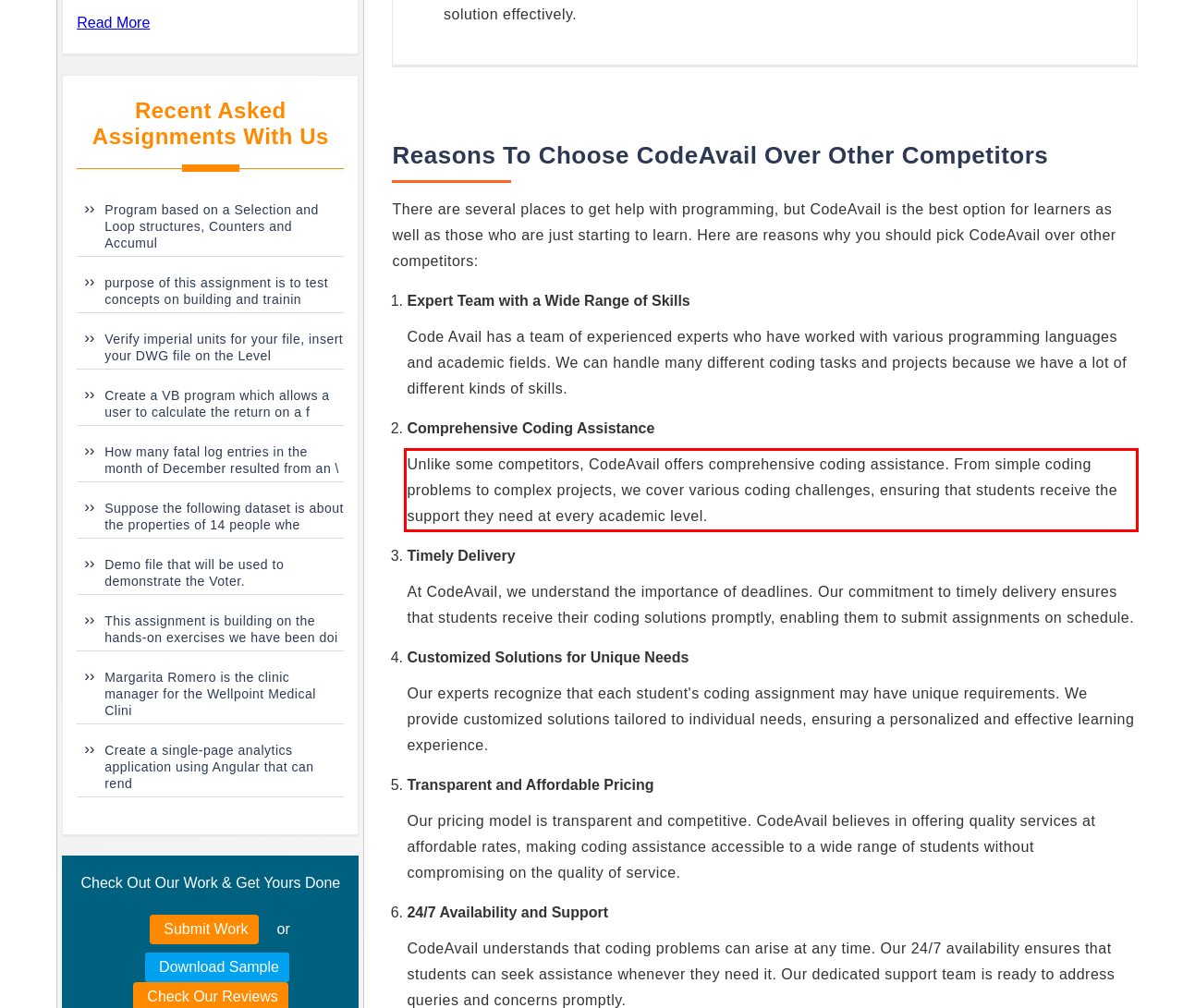In the given screenshot, locate the red bounding box and extract the text content from within it.

Unlike some competitors, CodeAvail offers comprehensive coding assistance. From simple coding problems to complex projects, we cover various coding challenges, ensuring that students receive the support they need at every academic level.